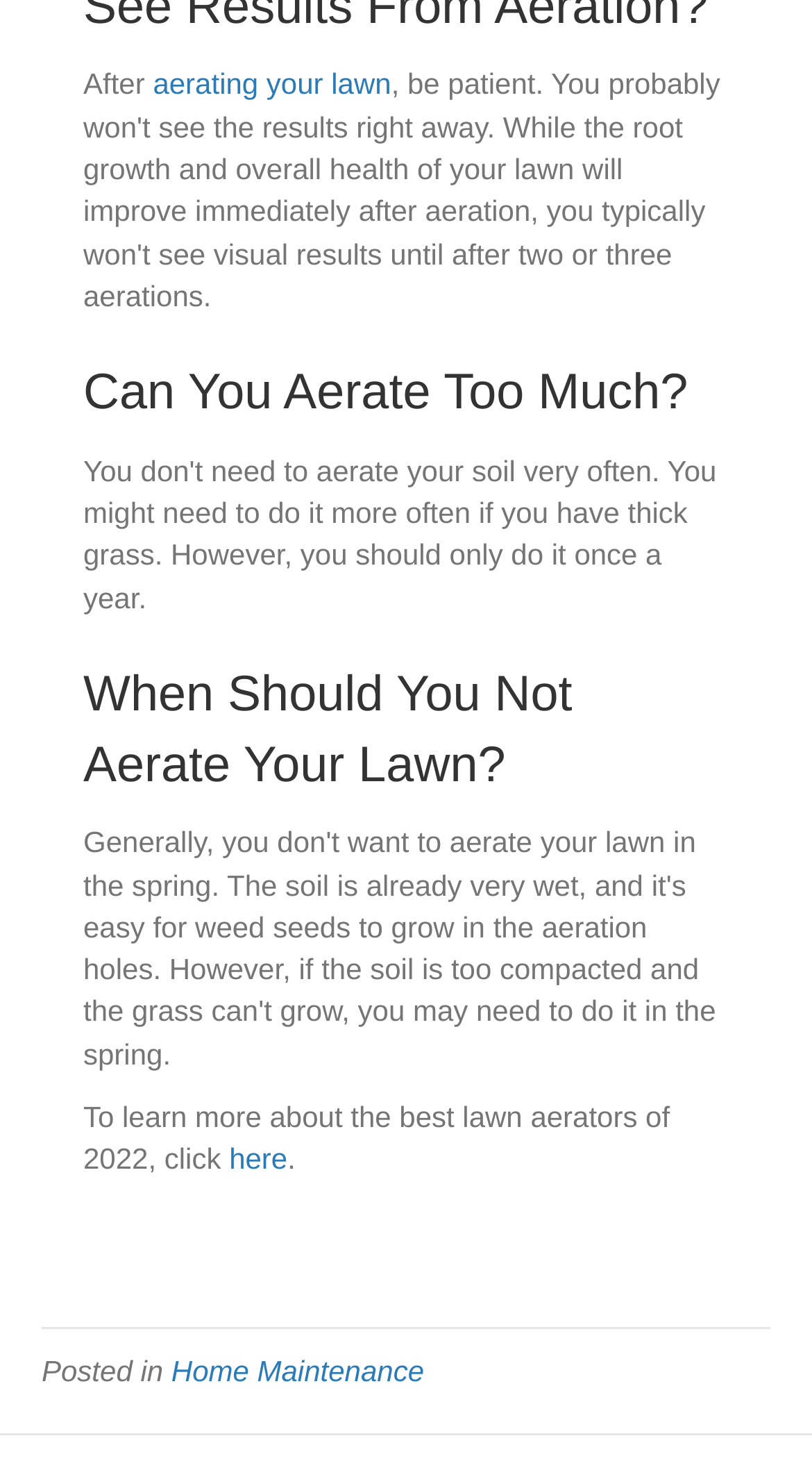Given the element description, predict the bounding box coordinates in the format (top-left x, top-left y, bottom-right x, bottom-right y), using floating point numbers between 0 and 1: here

[0.282, 0.773, 0.354, 0.796]